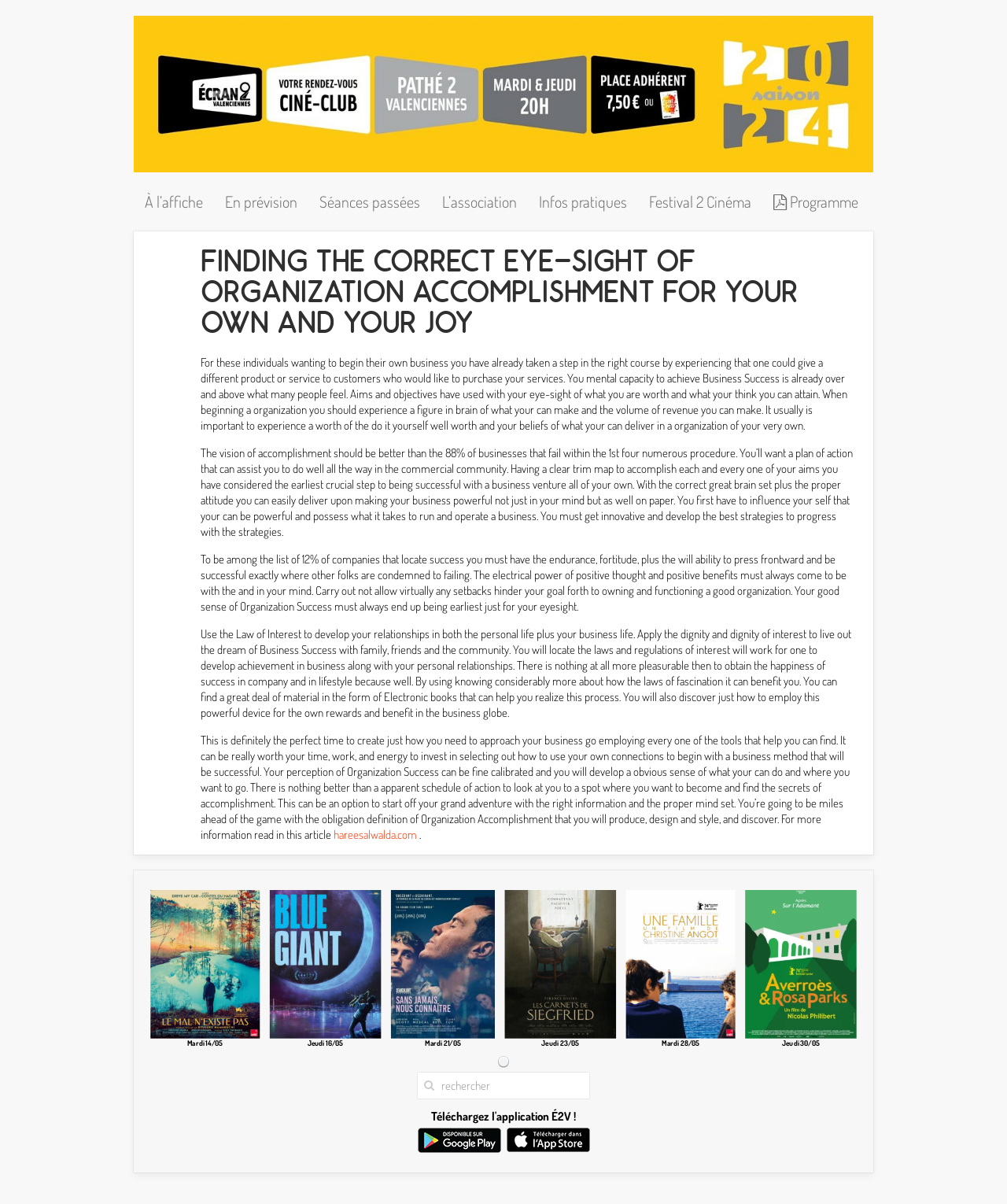How many links are there in the main menu?
Please answer the question with a single word or phrase, referencing the image.

8